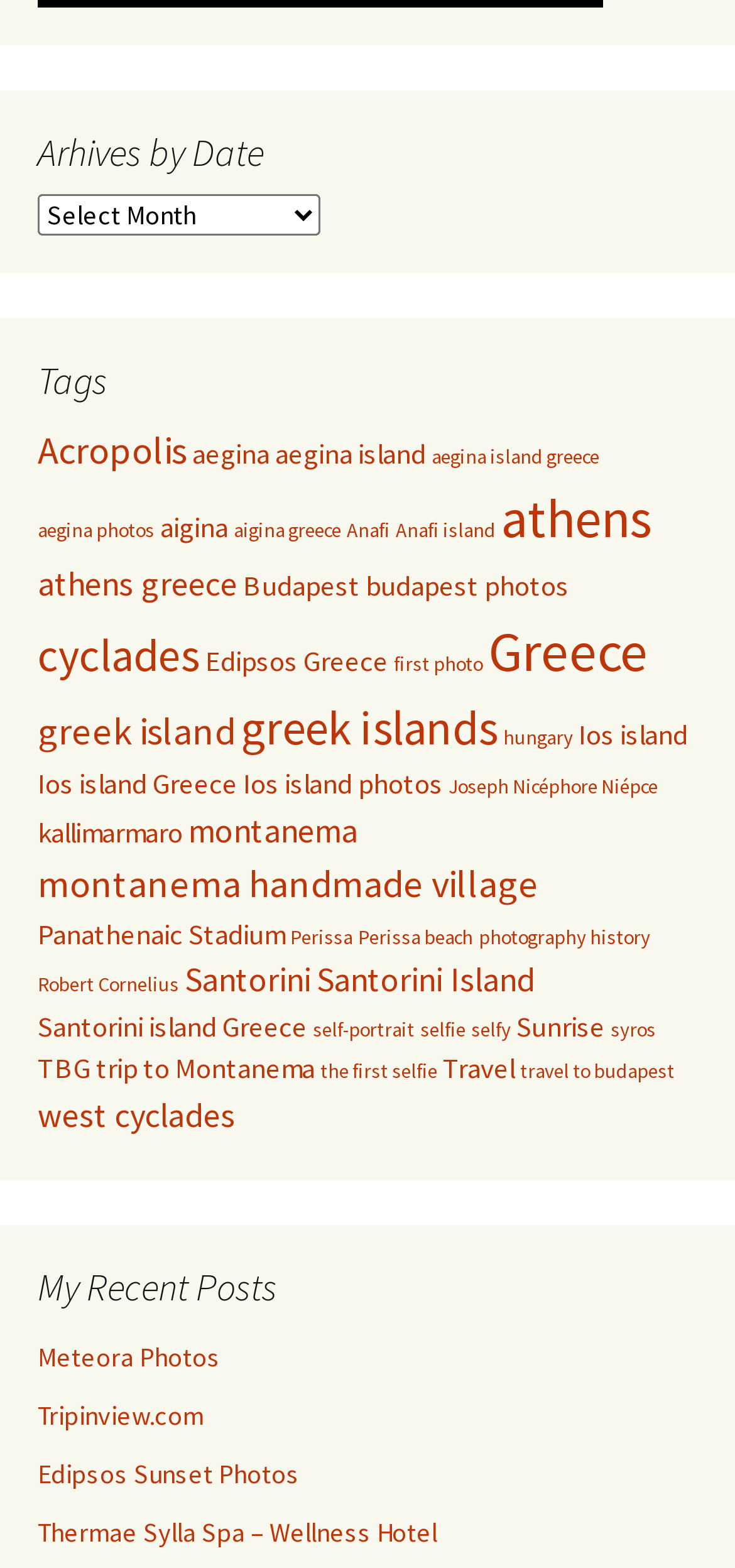Locate the coordinates of the bounding box for the clickable region that fulfills this instruction: "Explore posts about Santorini Island".

[0.431, 0.611, 0.728, 0.638]